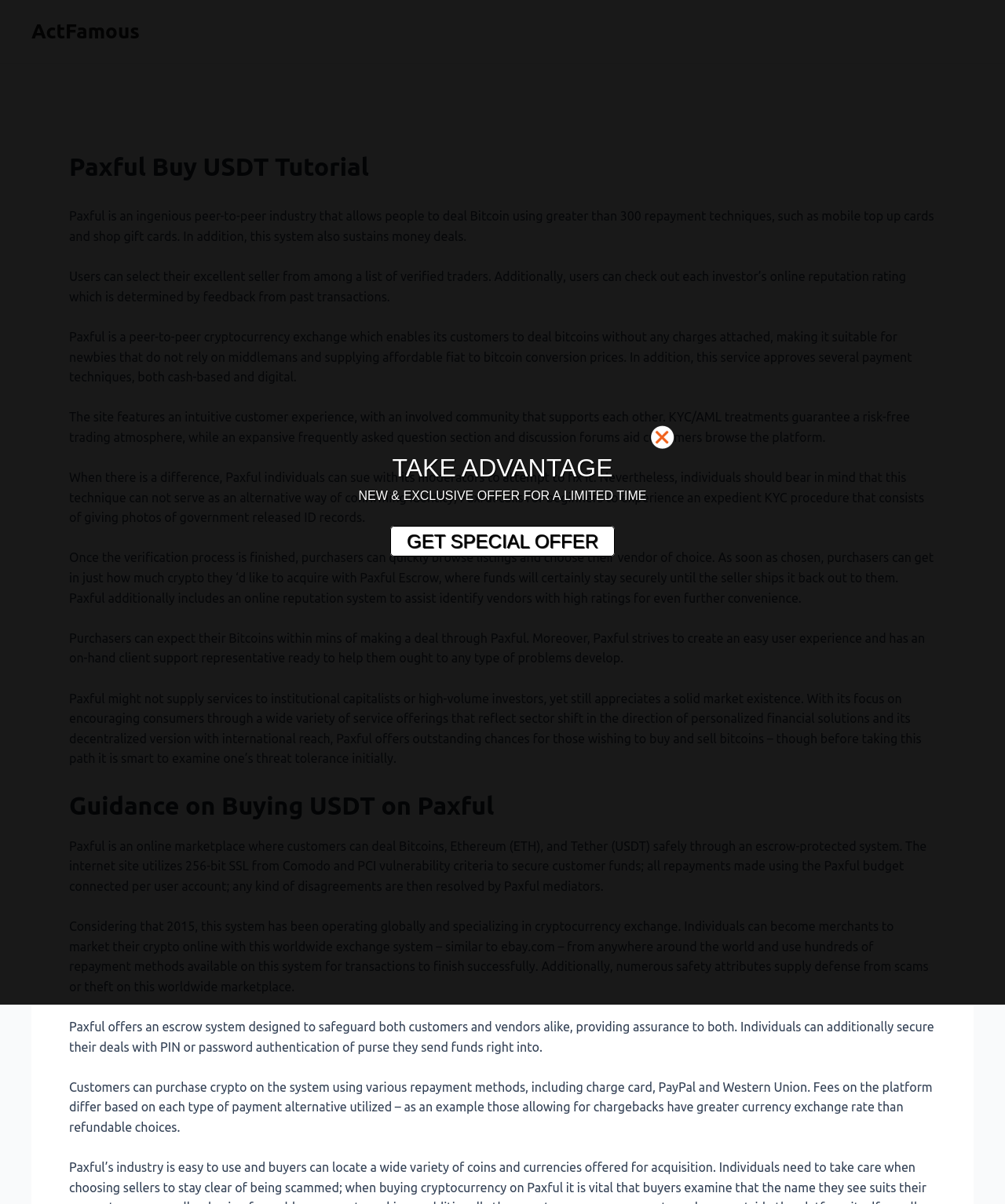Locate the bounding box for the described UI element: "GET SPECIAL OFFER". Ensure the coordinates are four float numbers between 0 and 1, formatted as [left, top, right, bottom].

[0.388, 0.437, 0.612, 0.462]